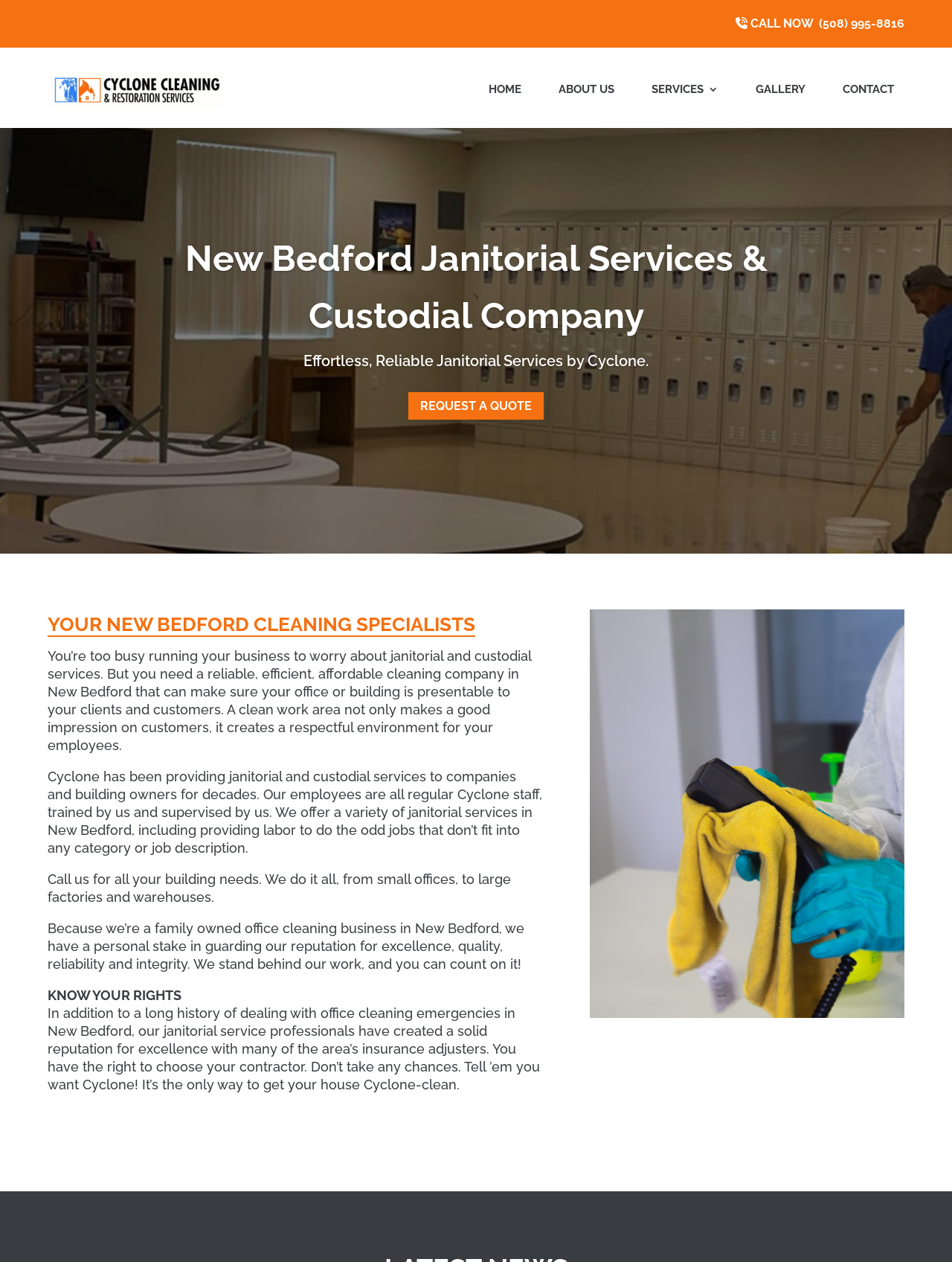Please determine the bounding box coordinates, formatted as (top-left x, top-left y, bottom-right x, bottom-right y), with all values as floating point numbers between 0 and 1. Identify the bounding box of the region described as: Request a Quote

[0.429, 0.311, 0.571, 0.332]